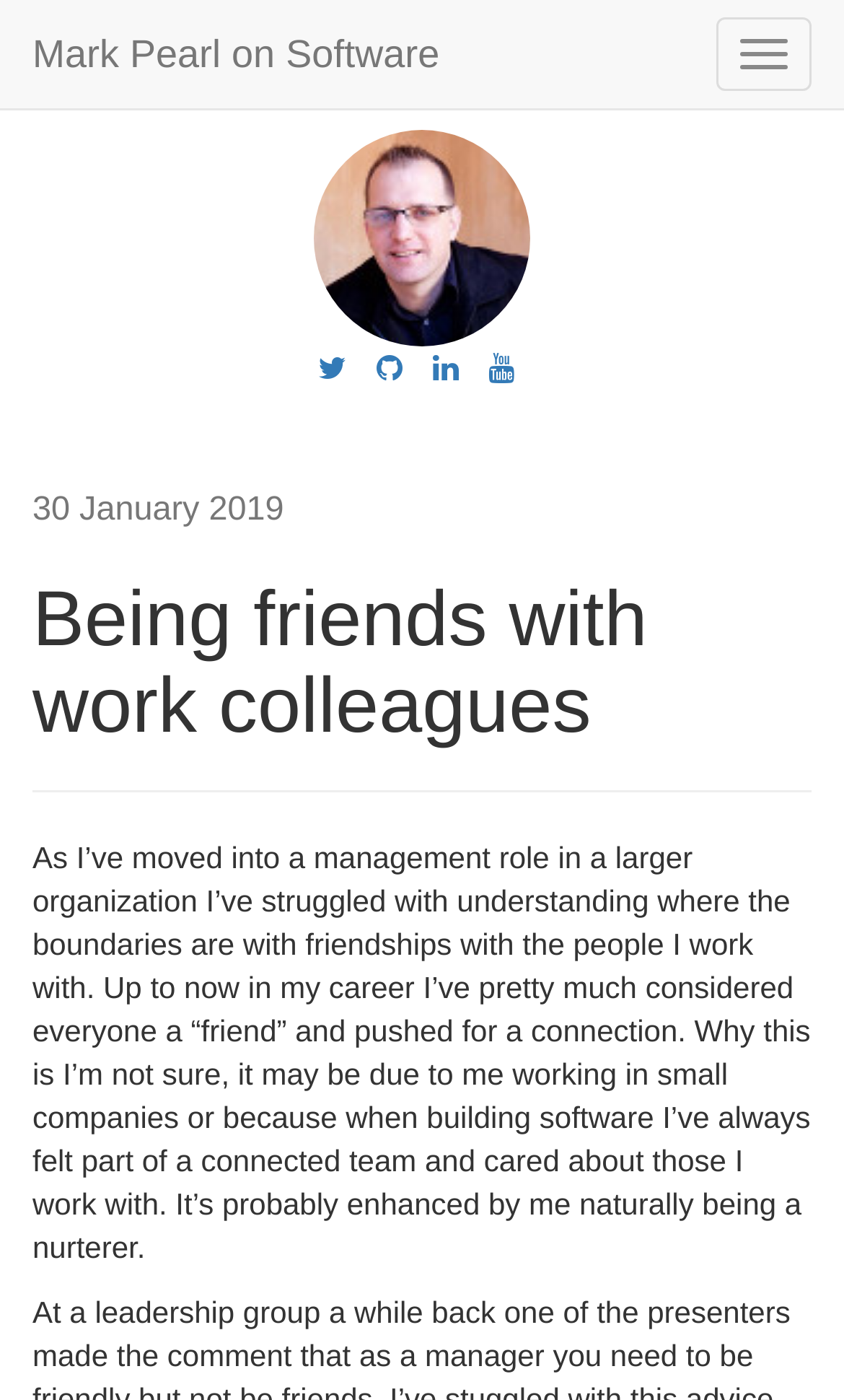What is the topic of the article?
Using the image, elaborate on the answer with as much detail as possible.

The article discusses the author's struggles with understanding the boundaries of friendships with work colleagues, indicating that the topic of the article is about friendships with work colleagues.